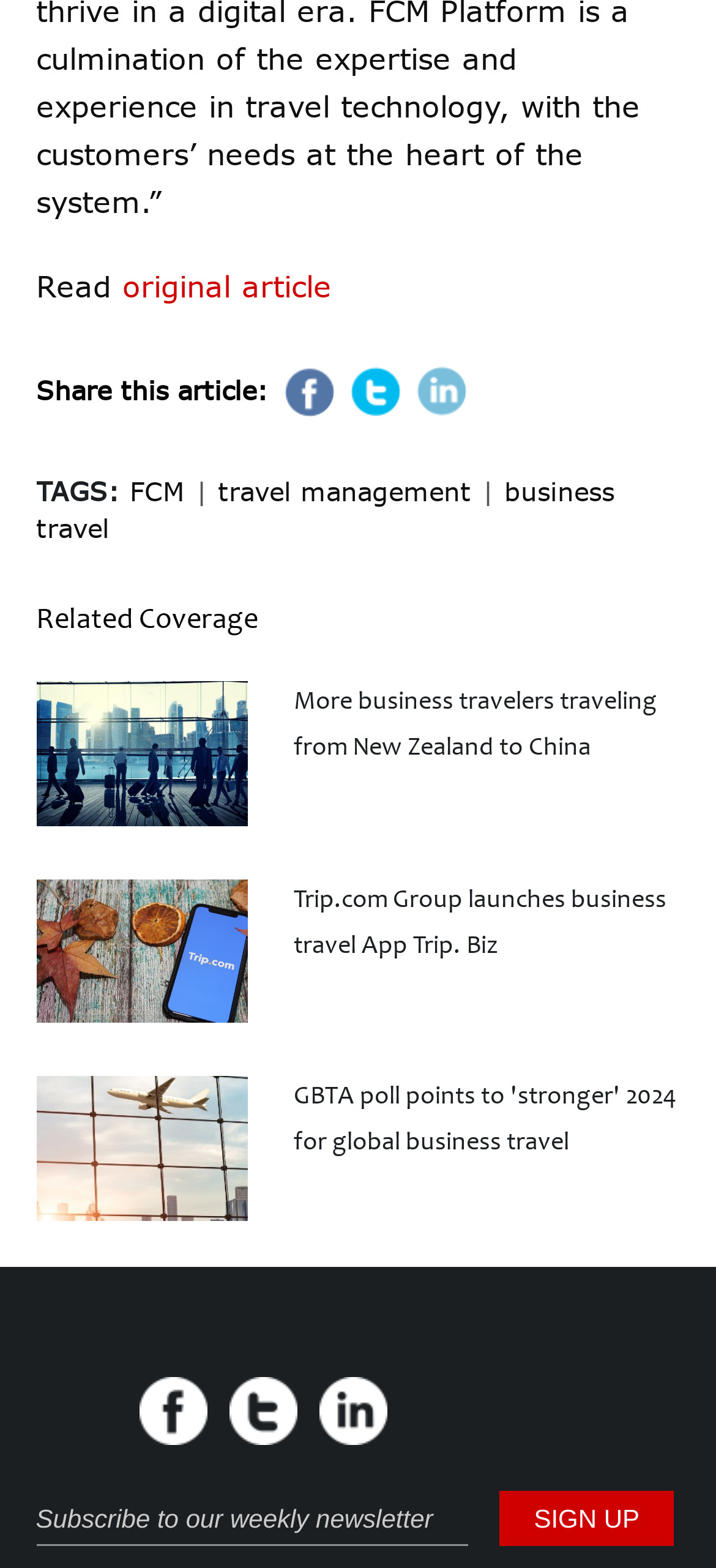Using the information in the image, give a detailed answer to the following question: How many links are there under 'TAGS:'?

There are three links under 'TAGS:' which are 'FCM', 'travel management', and 'business travel'.